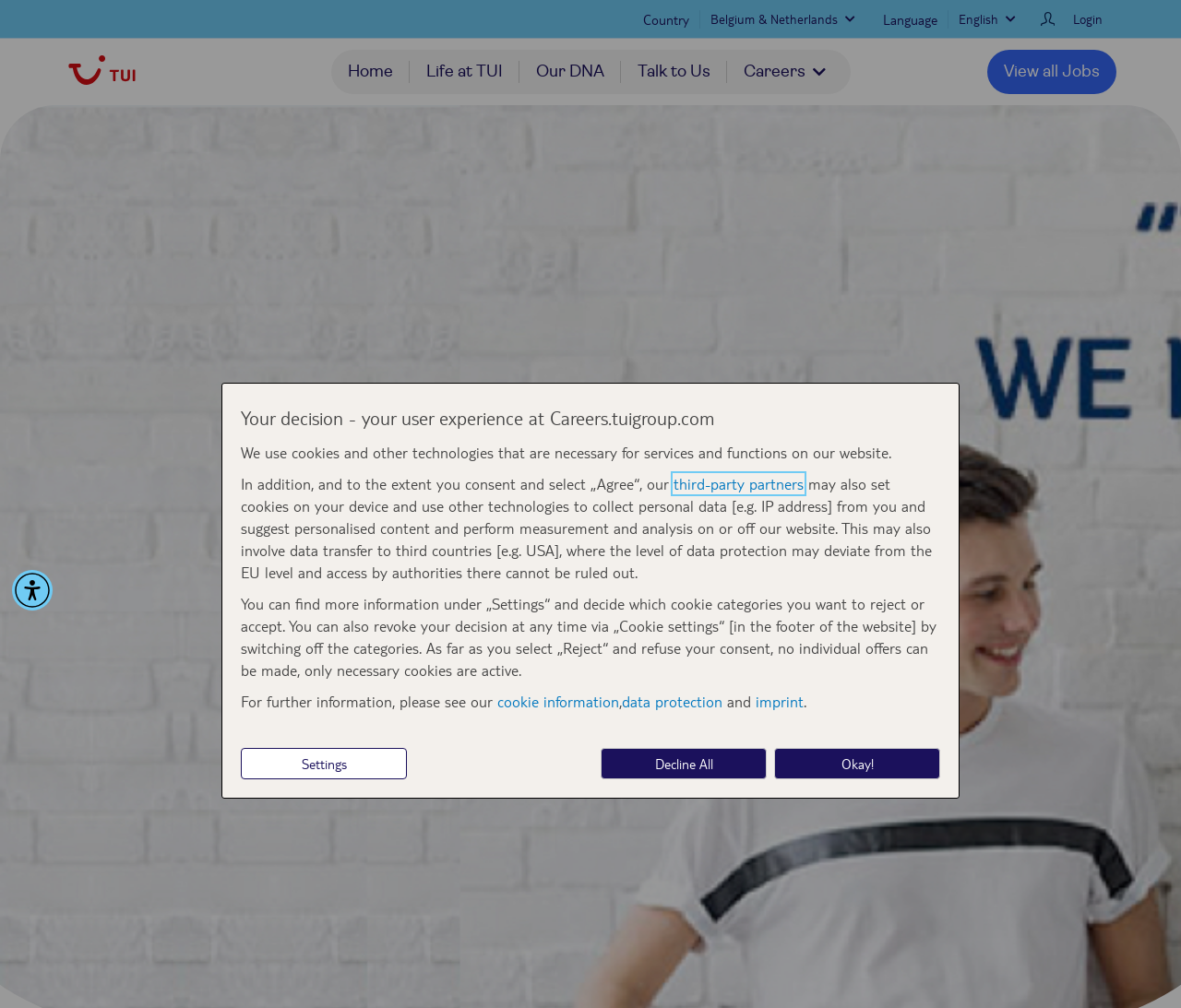Respond to the question below with a single word or phrase:
How many main navigation links are there?

5